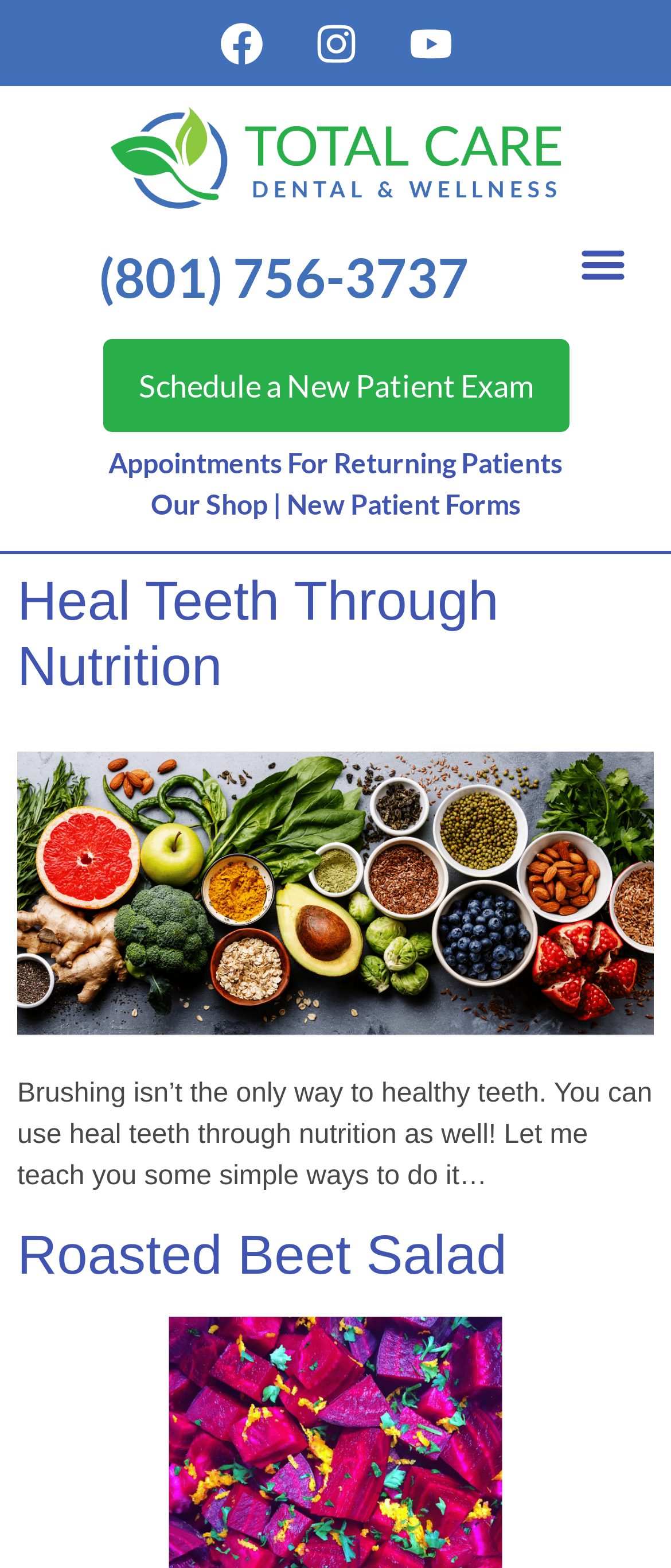Please provide the bounding box coordinates for the UI element as described: "Youtube". The coordinates must be four floats between 0 and 1, represented as [left, top, right, bottom].

[0.577, 0.0, 0.705, 0.055]